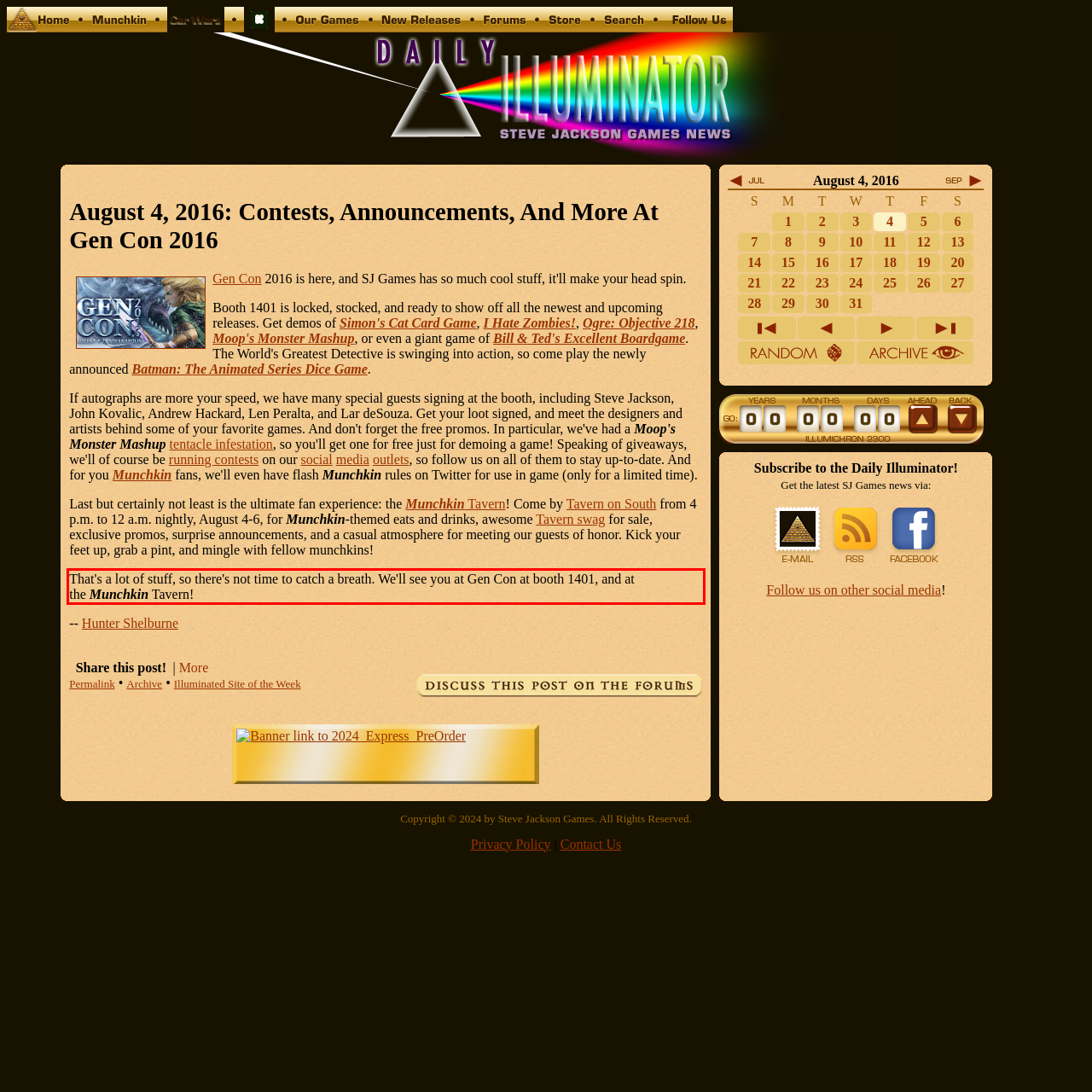Please examine the screenshot of the webpage and read the text present within the red rectangle bounding box.

That's a lot of stuff, so there's not time to catch a breath. We'll see you at Gen Con at booth 1401, and at the Munchkin Tavern!